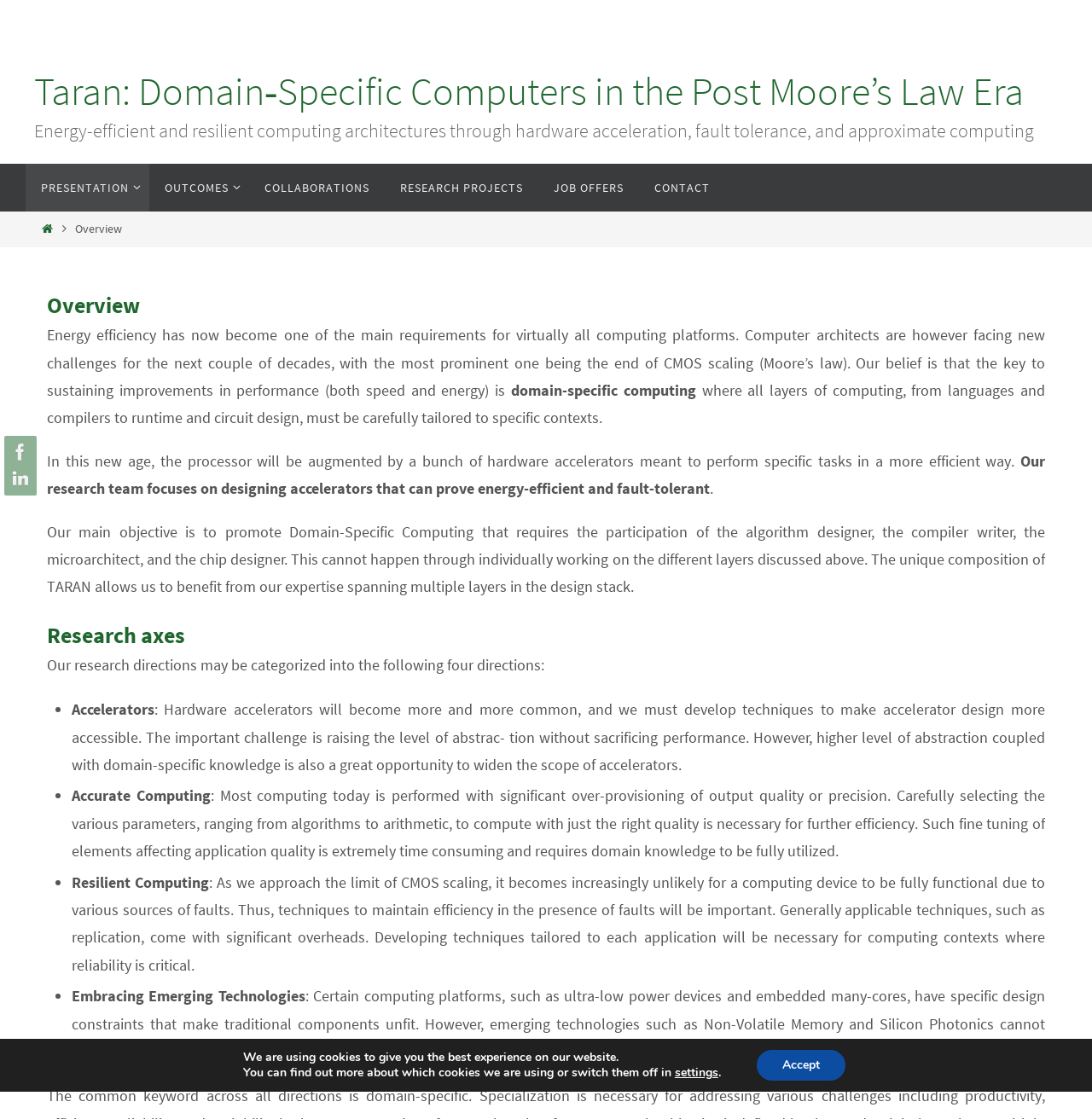How many research directions are mentioned on the webpage?
With the help of the image, please provide a detailed response to the question.

The webpage mentions four research directions, which are Accelerators, Accurate Computing, Resilient Computing, and Embracing Emerging Technologies. These directions are categorized under the heading 'Research axes'.